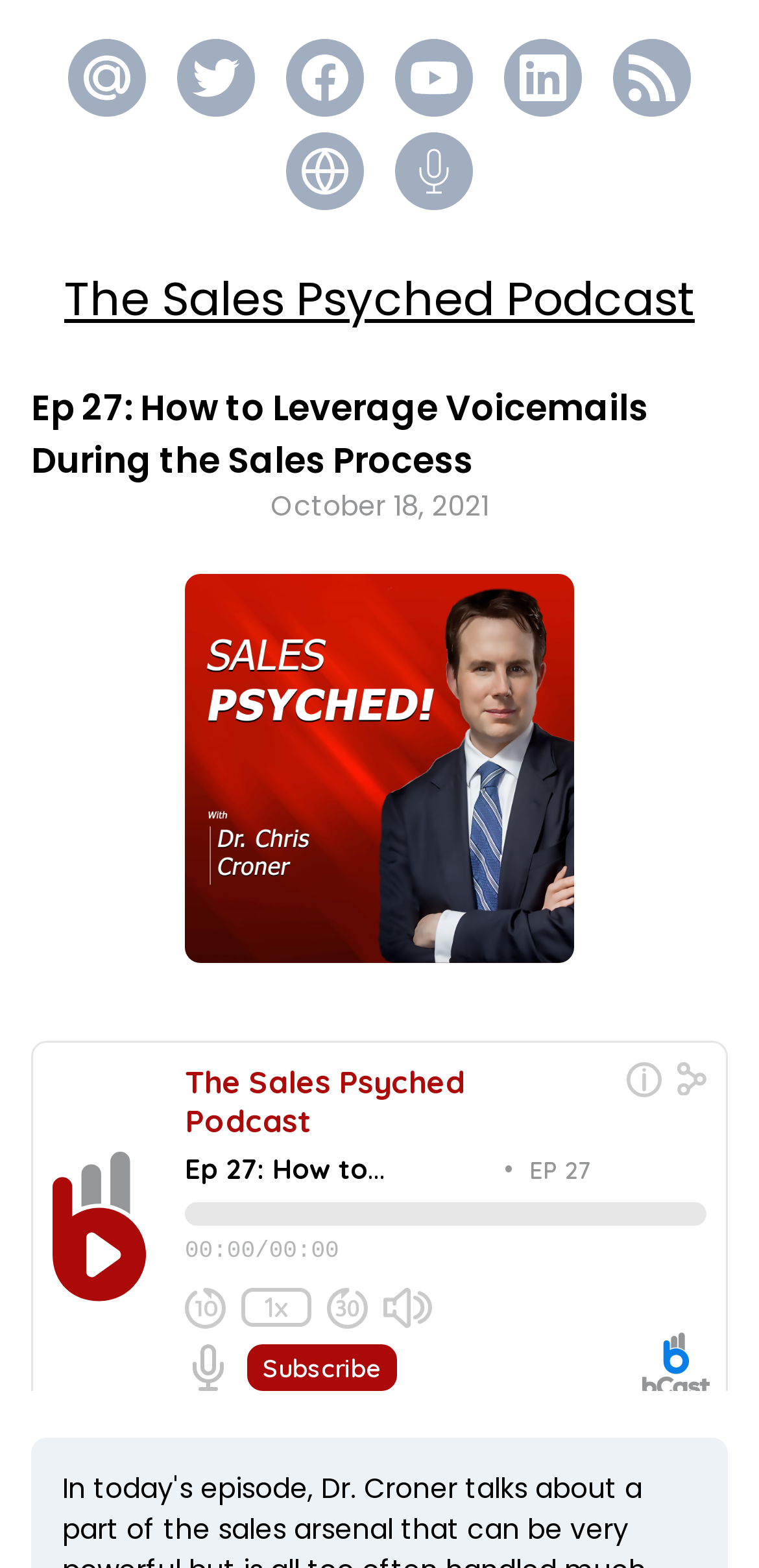Give a detailed account of the webpage, highlighting key information.

This webpage appears to be a podcast episode page. At the top, there are five social media links, including Email, Twitter, Facebook, YouTube, and LinkedIn, each accompanied by its respective icon. These links are positioned horizontally, evenly spaced, and located near the top of the page.

Below the social media links, there is a link to an RSS icon and another link with an image, but no text description. Next to these links, there is a "Record audio message" link with an accompanying image.

The title of the podcast episode, "Ep 27: How to Leverage Voicemails During the Sales Process", is prominently displayed in the middle of the page. Below the title, the episode's release date, "October 18, 2021", is shown.

To the right of the title and release date, there is a large image that takes up a significant portion of the page. At the bottom of the page, there is an iframe that likely contains the podcast episode's audio player.

The webpage also has a link to "The Sales Psyched Podcast" at the top, which suggests that this episode is part of a larger podcast series. Overall, the page is focused on providing access to the podcast episode, with various links and an audio player available to users.